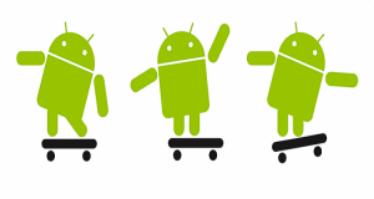Generate a detailed caption that describes the image.

The image features three playful green Android mascots, each energetically balancing and performing on skateboards. They embody a spirit of fun and creativity, depicted in various poses: the first mascot is in a dynamic skating position with one leg raised, the second is waving enthusiastically, and the third stands confidently on its skateboard, showcasing a sense of camaraderie and active engagement. This whimsical portrayal aligns well with the broader theme of the article titled "9 Best Android Games of the Year 2016," illustrating the lively and engaging nature of mobile gaming.